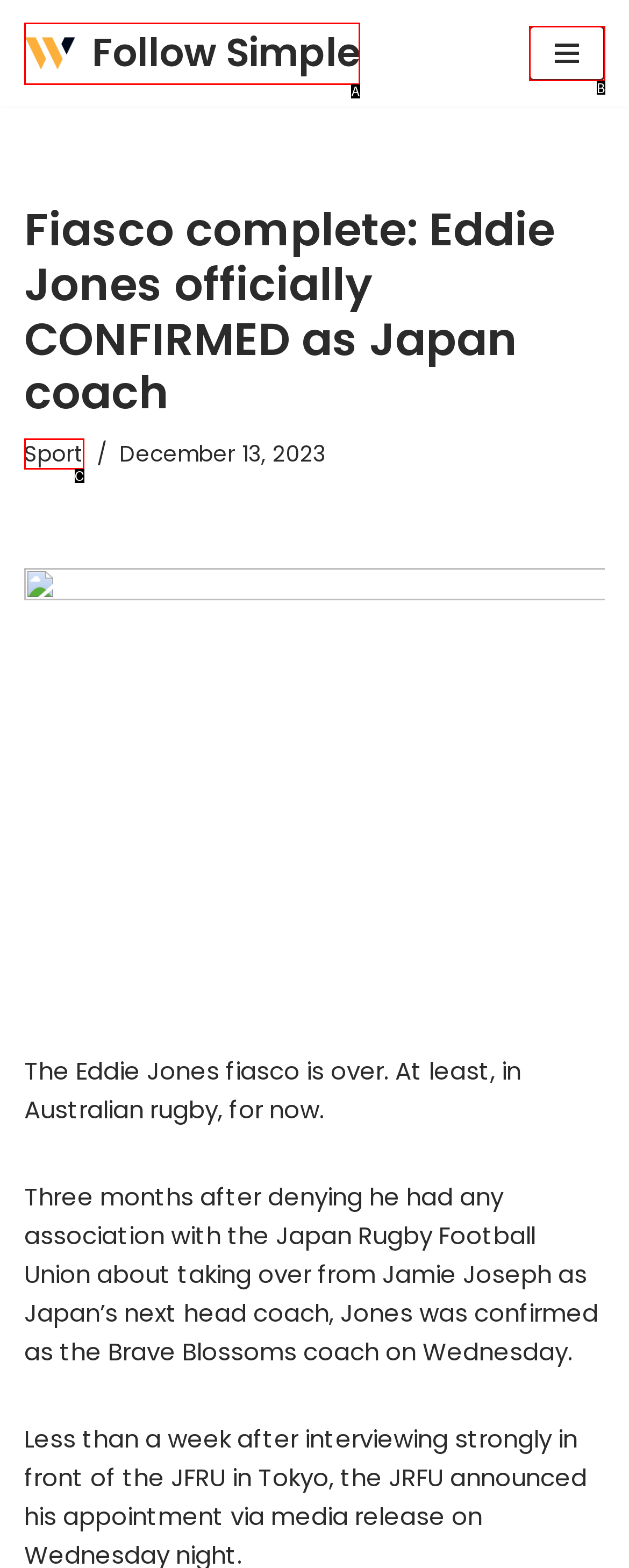Assess the description: Navigation Menu and select the option that matches. Provide the letter of the chosen option directly from the given choices.

B